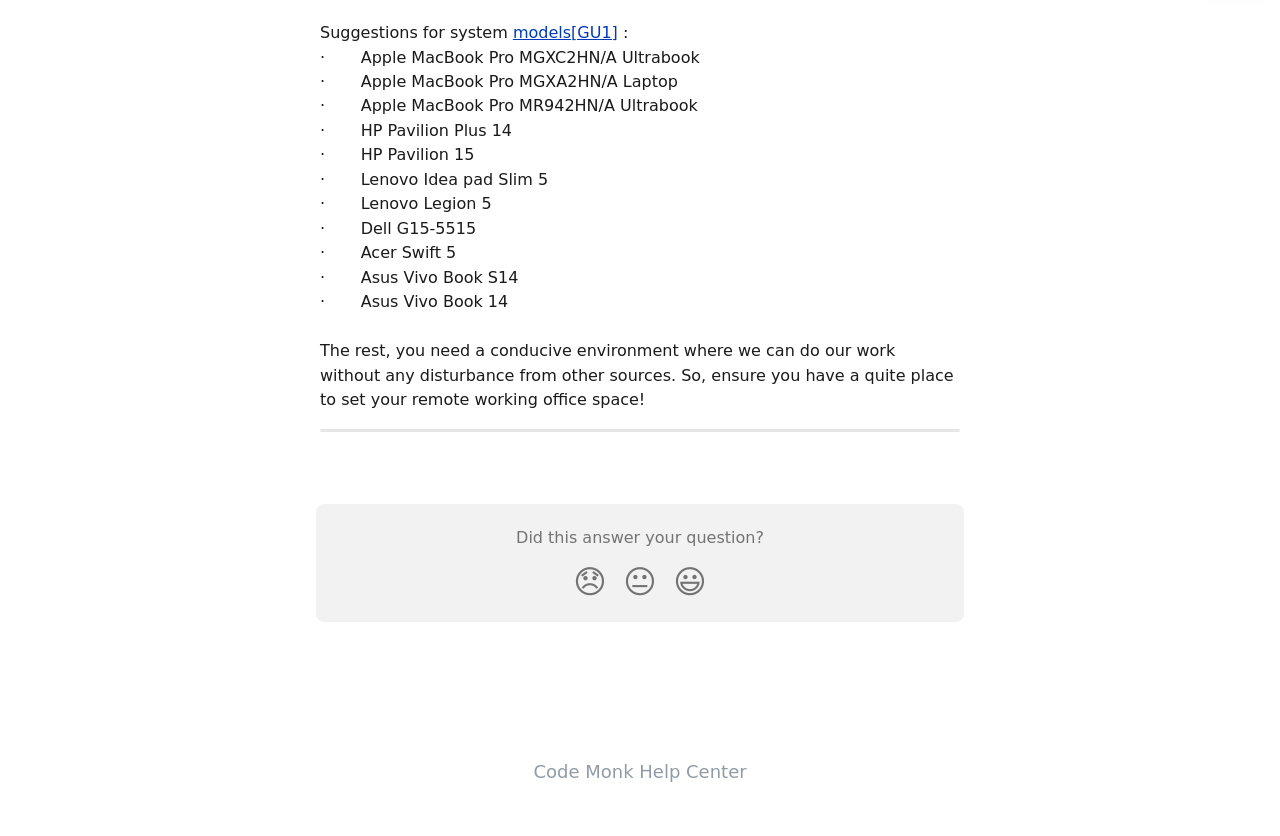How many laptop models are suggested?
Answer the question with as much detail as possible.

The webpage lists 9 laptop models, which are Apple MacBook Pro MGXC2HN/A Ultrabook, Apple MacBook Pro MGXA2HN/A Laptop, Apple MacBook Pro MR942HN/A Ultrabook, HP Pavilion Plus 14, HP Pavilion 15, Lenovo Idea pad Slim 5, Lenovo Legion 5, Dell G15-5515, and Acer Swift 5.